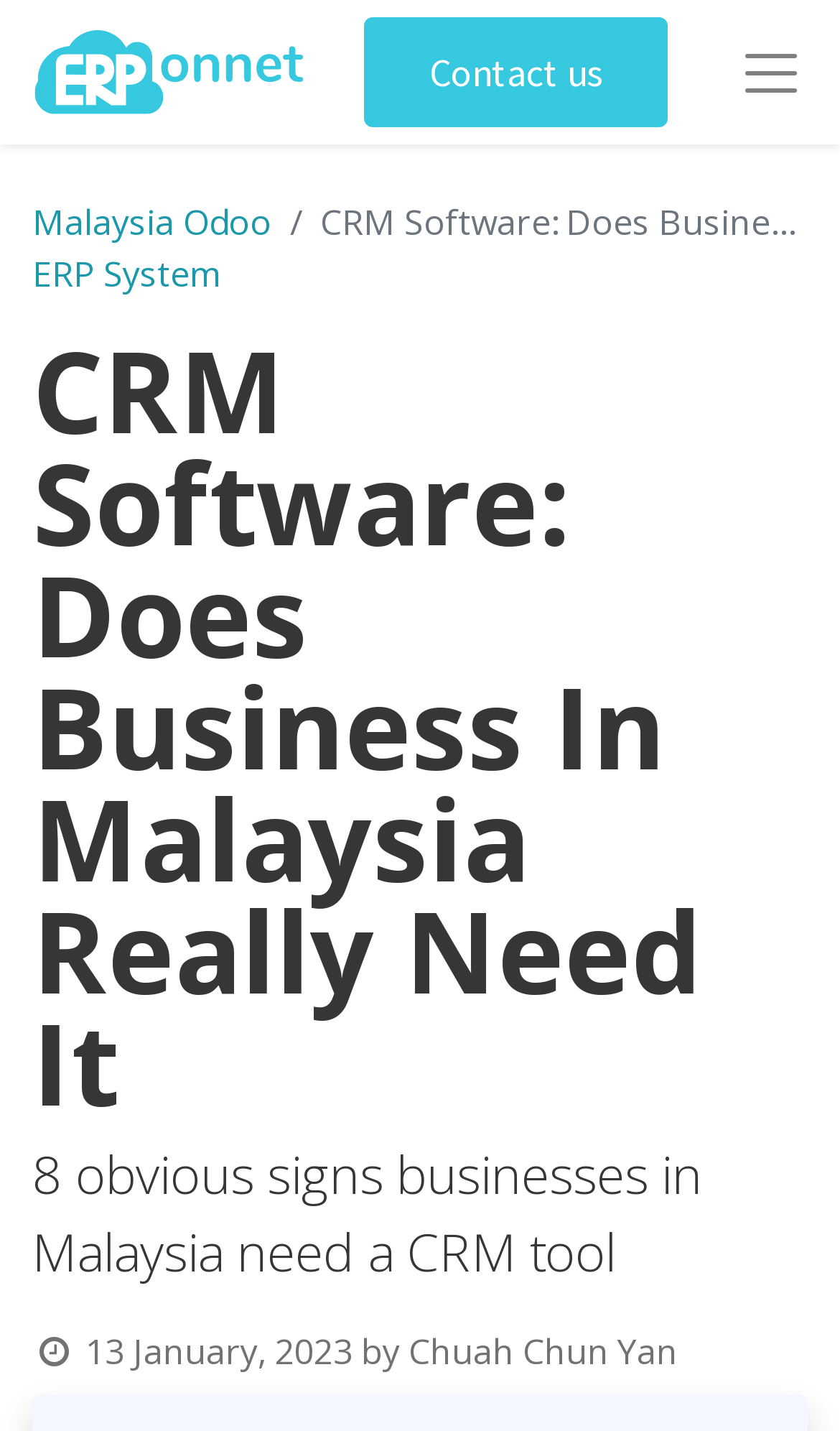When was the article published?
Based on the image, provide your answer in one word or phrase.

13 January, 2023